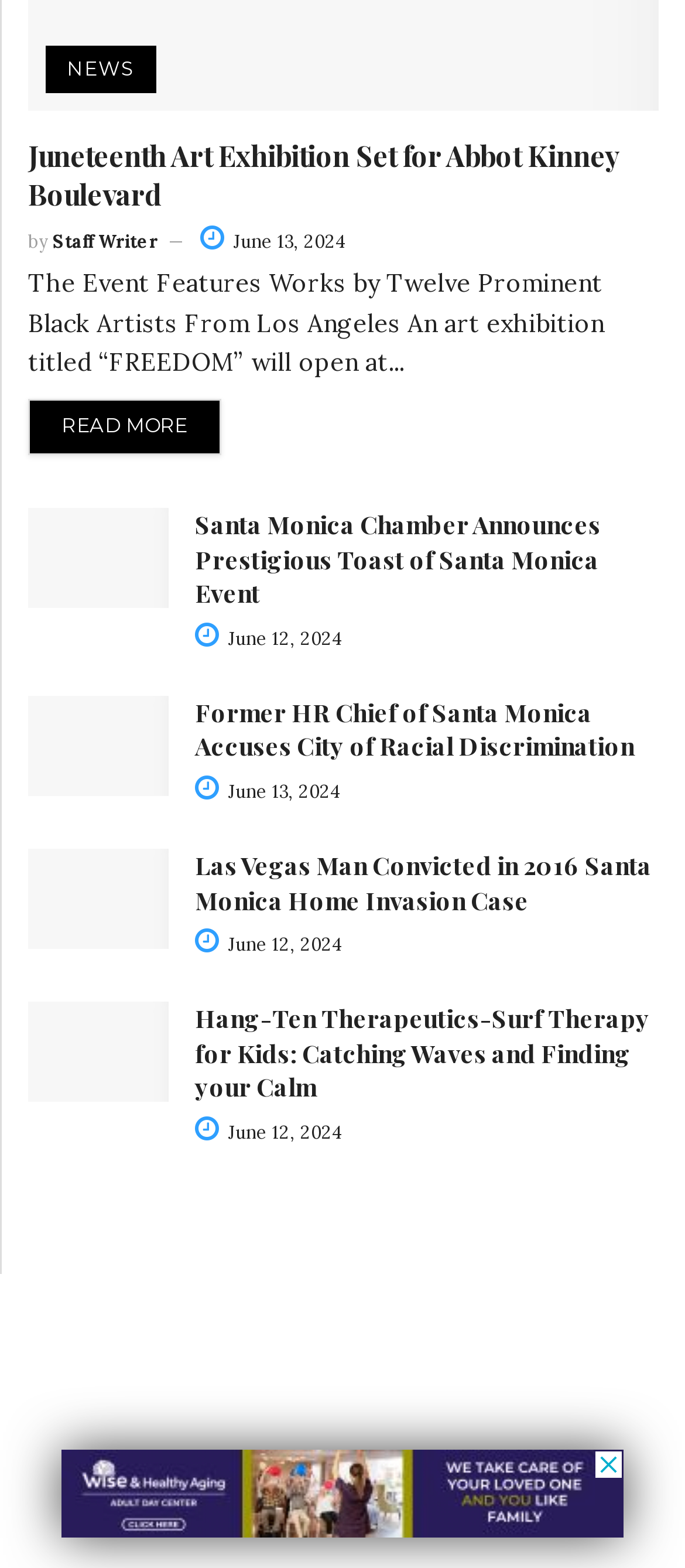Show the bounding box coordinates for the element that needs to be clicked to execute the following instruction: "Explore Hang-Ten Therapeutics-Surf Therapy for Kids: Catching Waves and Finding your Calm". Provide the coordinates in the form of four float numbers between 0 and 1, i.e., [left, top, right, bottom].

[0.285, 0.639, 0.949, 0.704]